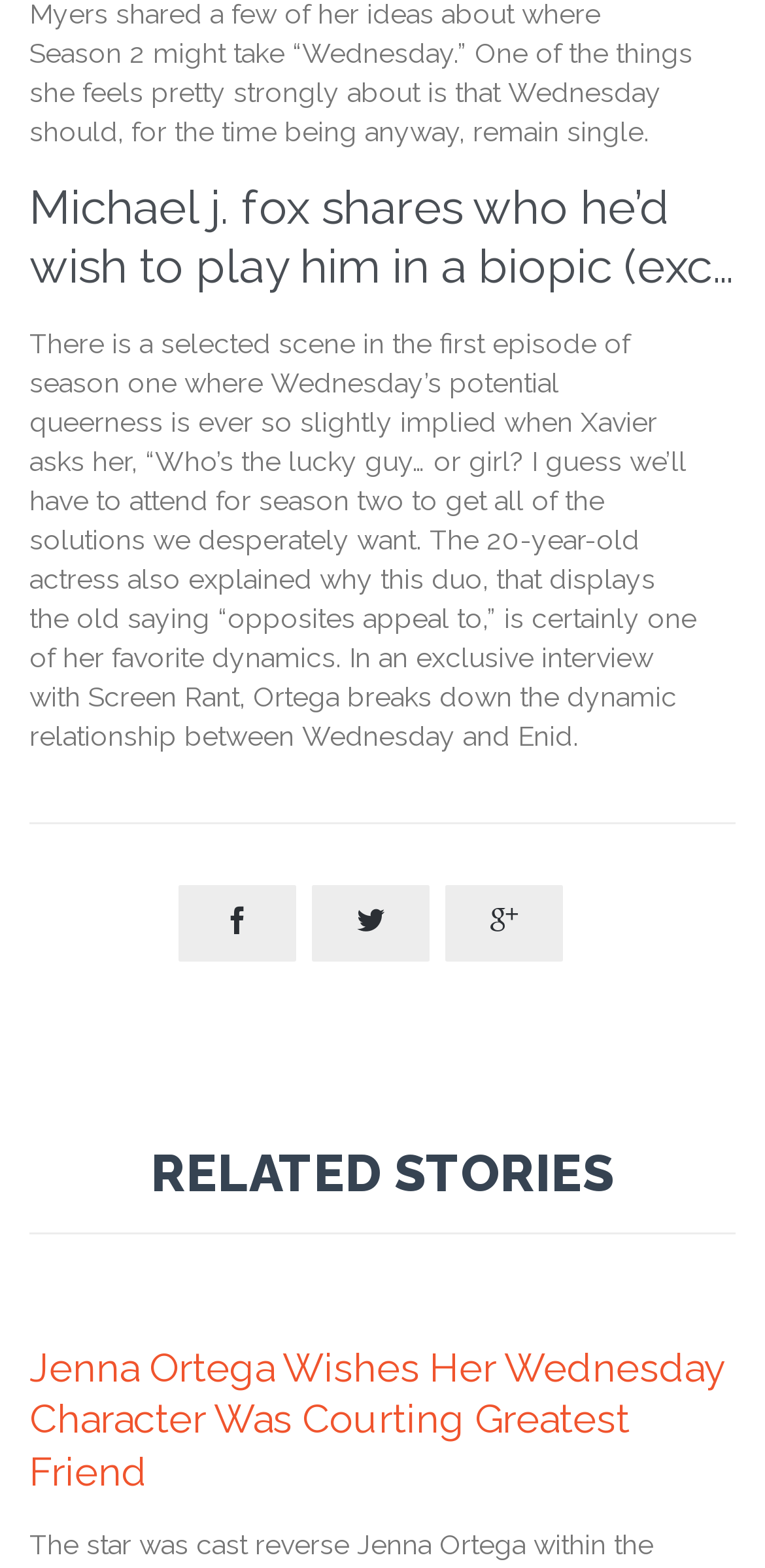Utilize the information from the image to answer the question in detail:
How many links are present in the article?

There are four links present in the article, represented by icons '', '', '', and a text link 'Jenna Ortega Wishes Her Wednesday Character Was Courting Greatest Friend'.